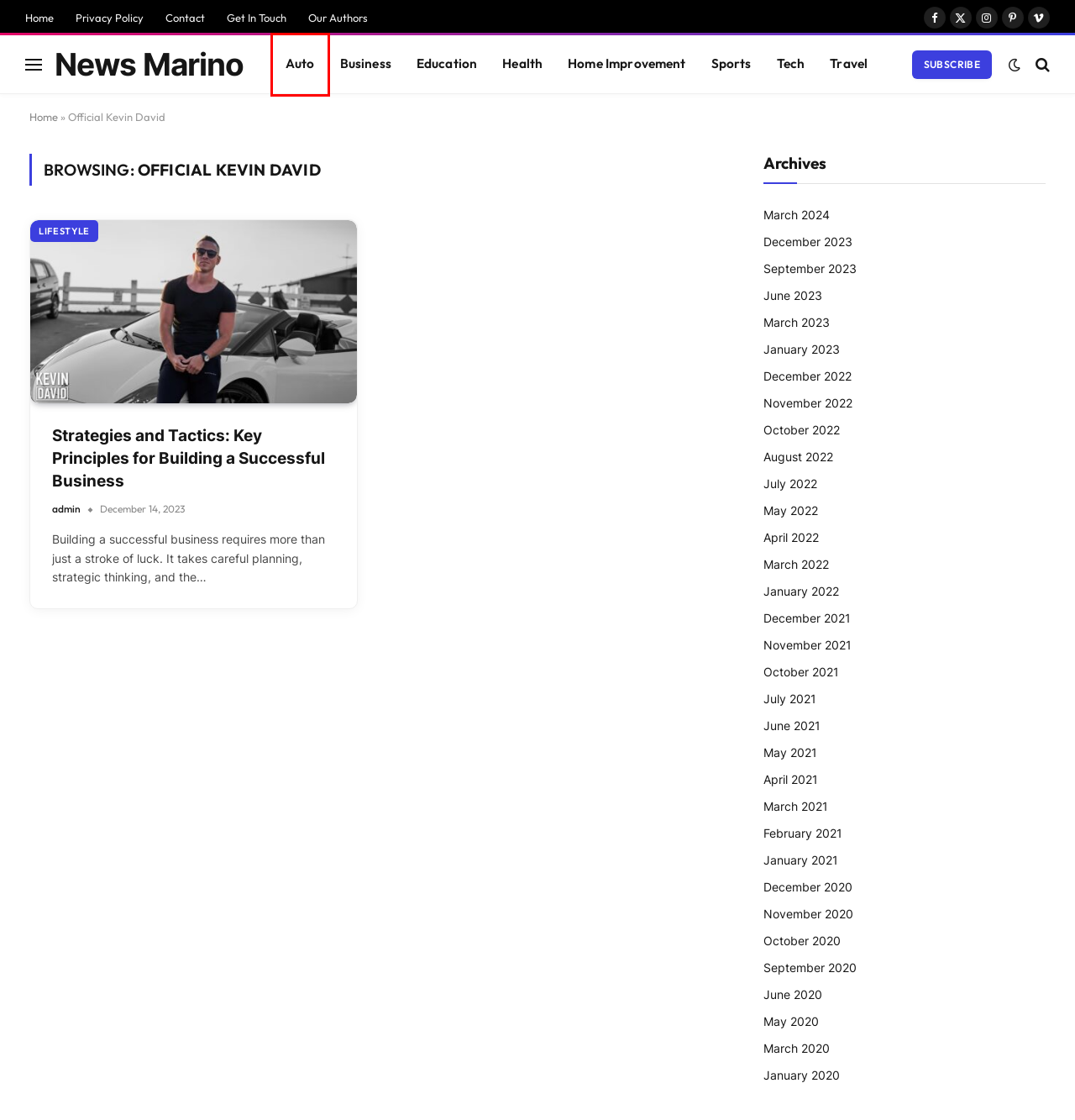Examine the screenshot of a webpage with a red bounding box around a UI element. Select the most accurate webpage description that corresponds to the new page after clicking the highlighted element. Here are the choices:
A. January 2023 - News Marino
B. March 2023 - News Marino
C. Auto Archives - News Marino
D. February 2021 - News Marino
E. Sports Archives - News Marino
F. December 2021 - News Marino
G. Our Authors - News Marino
H. July 2021 - News Marino

C